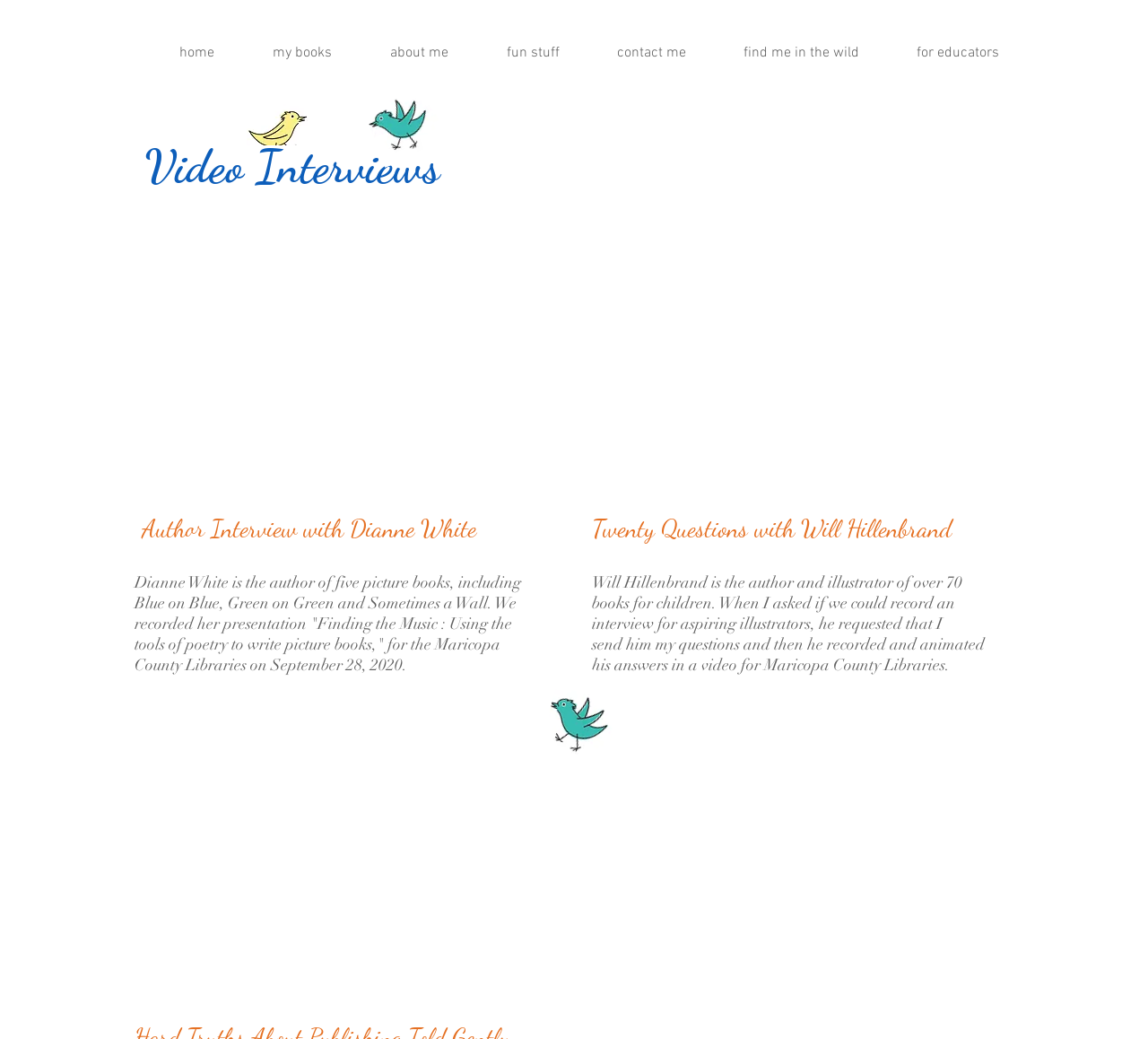How many links are in the navigation menu?
Can you provide an in-depth and detailed response to the question?

I counted the number of link elements that are children of the navigation element. There are 8 links, namely 'home', 'my books', 'about me', 'fun stuff', 'contact me', 'find me in the wild', and 'for educators'.